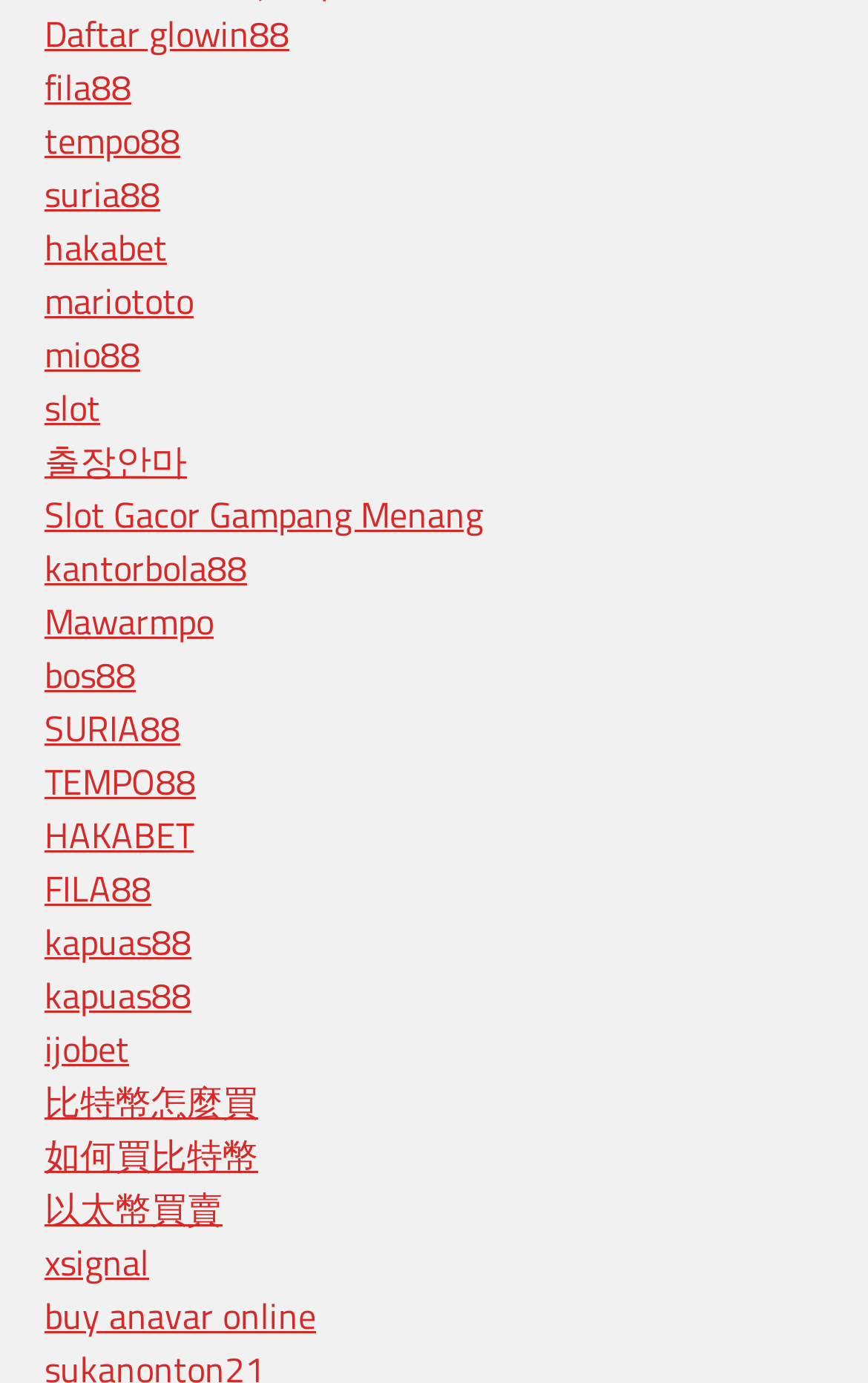Kindly determine the bounding box coordinates for the area that needs to be clicked to execute this instruction: "Click on Daftar glowin88".

[0.051, 0.005, 0.333, 0.044]